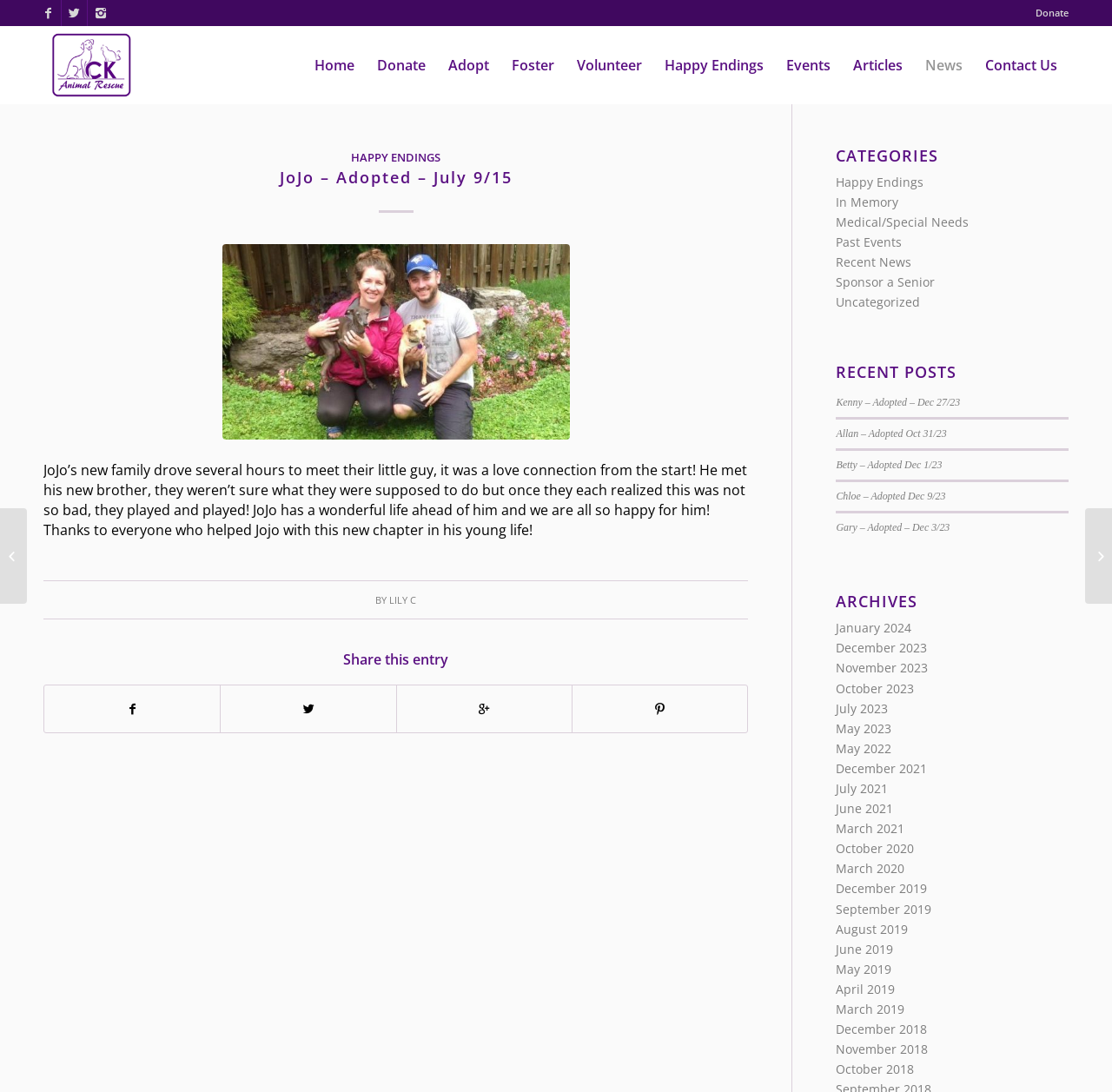Please provide the main heading of the webpage content.

JoJo – Adopted – July 9/15